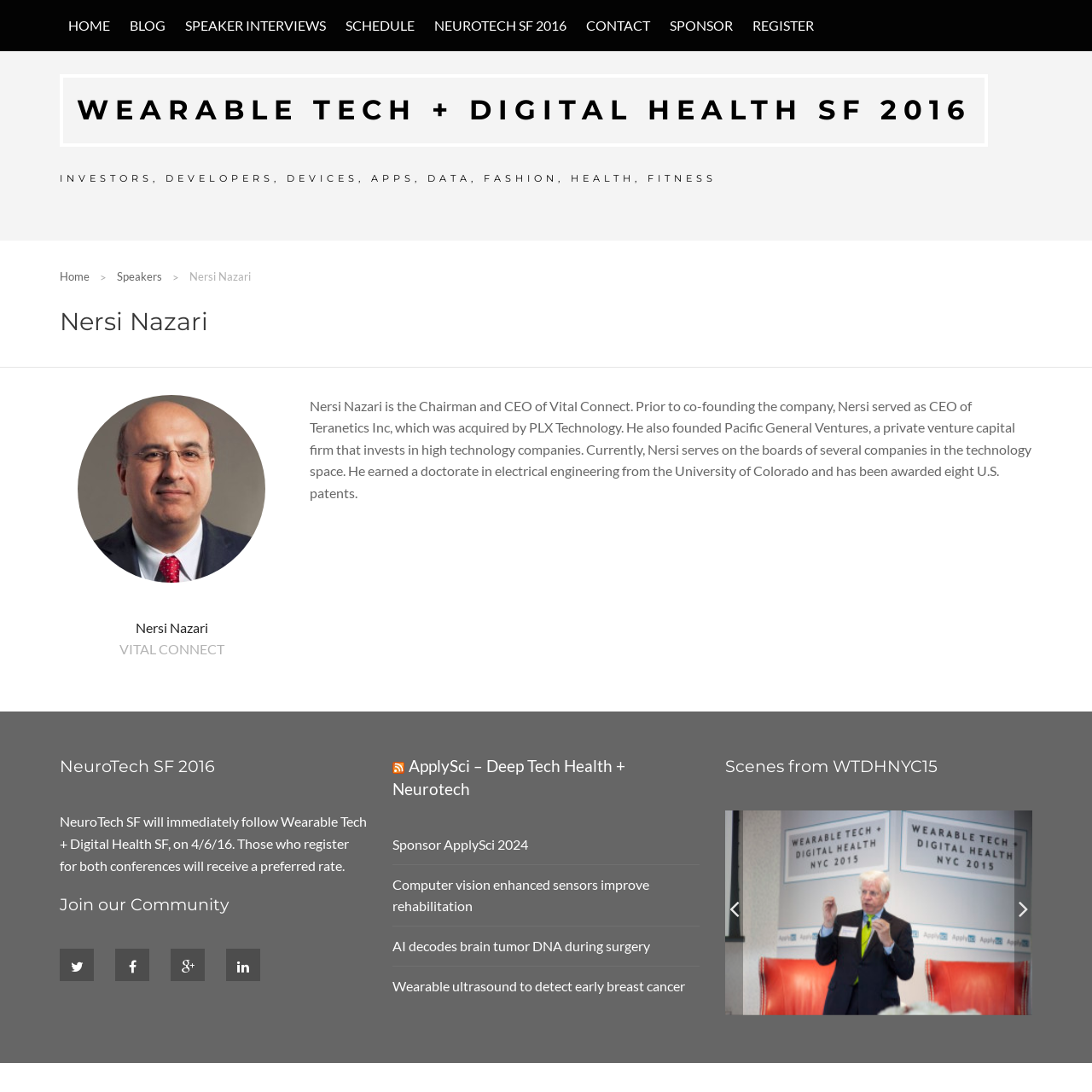Provide the bounding box coordinates of the HTML element described by the text: "title="Douglas Wood, Mayo Clinic"".

[0.664, 0.827, 0.945, 0.842]